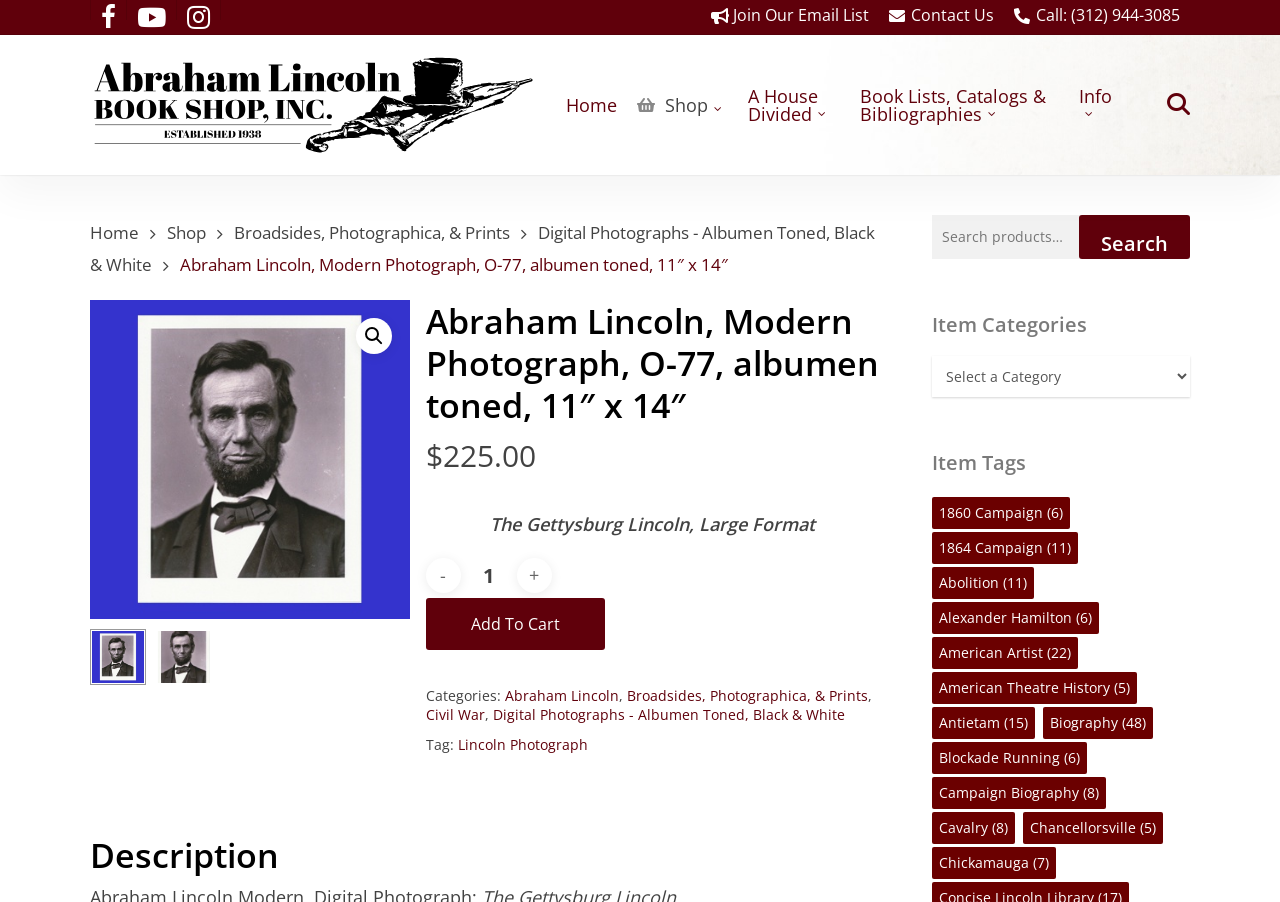Extract the bounding box of the UI element described as: "Add to cart".

[0.332, 0.662, 0.472, 0.72]